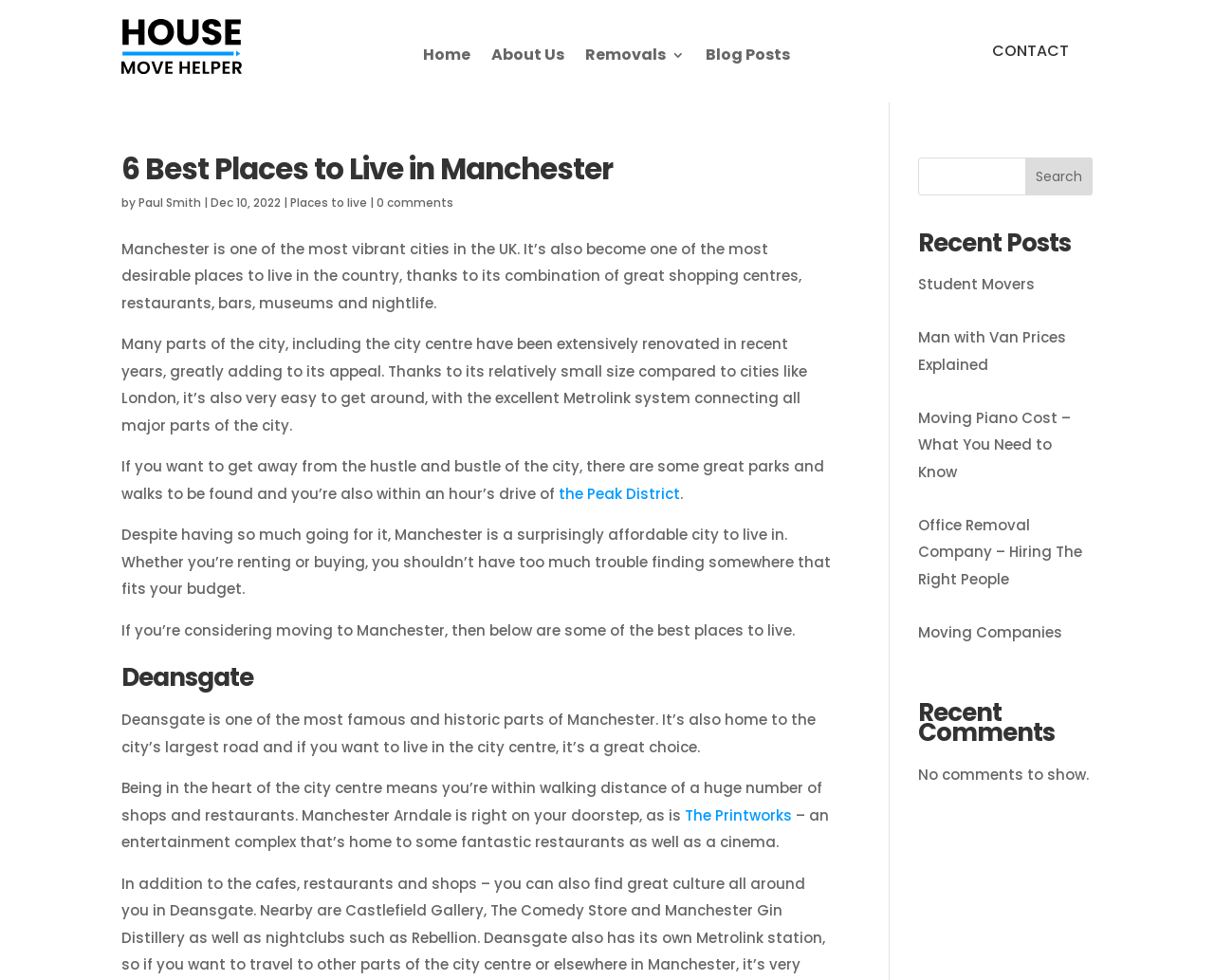Find the bounding box coordinates of the clickable area that will achieve the following instruction: "Check the 'Recent Posts'".

[0.756, 0.228, 0.9, 0.277]